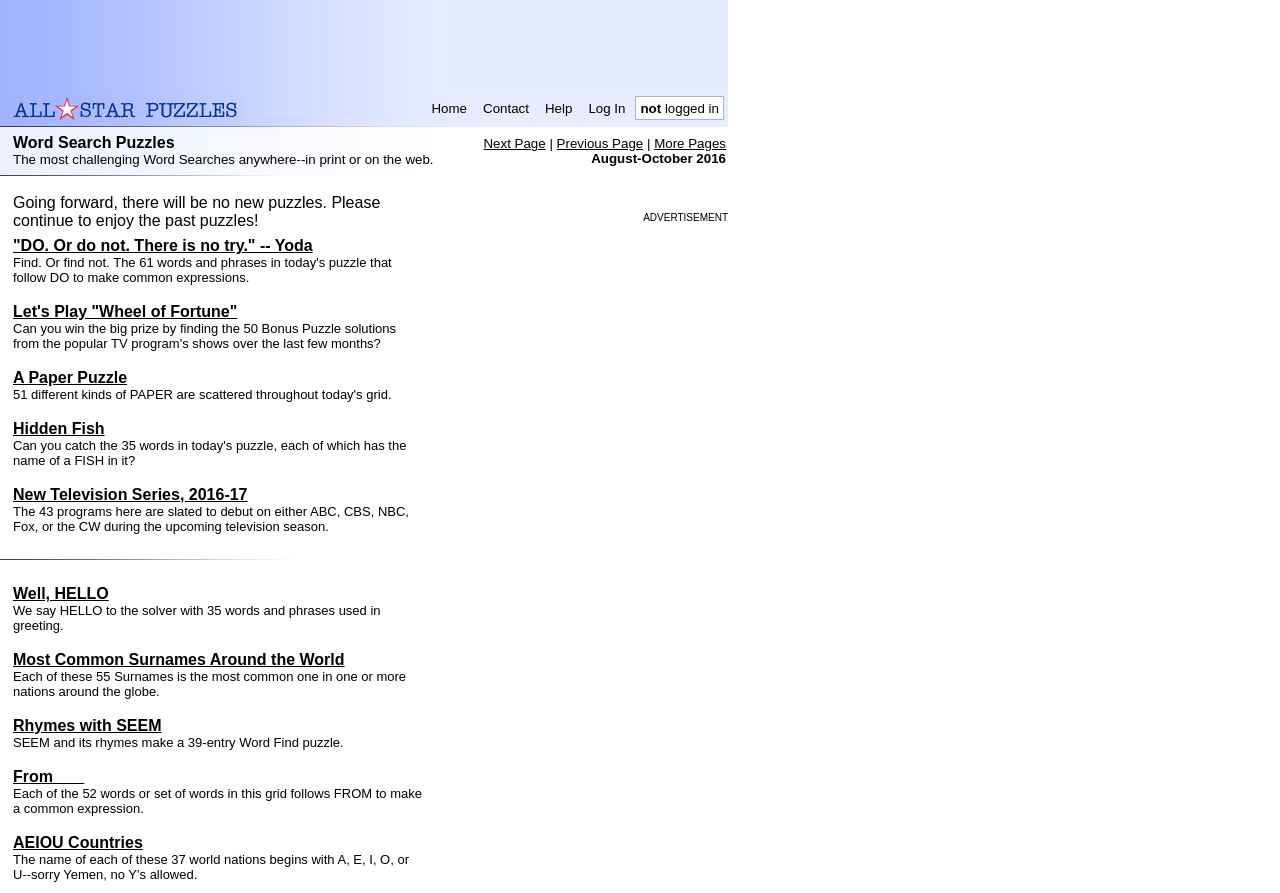What is the name of the TV program that is referenced in one of the puzzle themes?
Please respond to the question thoroughly and include all relevant details.

The answer can be found in the paragraph that lists different puzzle themes, where it says 'Let's Play Wheel of Fortune Can you win the big prize by finding the 50 Bonus Puzzle solutions from the popular TV program's shows over the last few months?'.